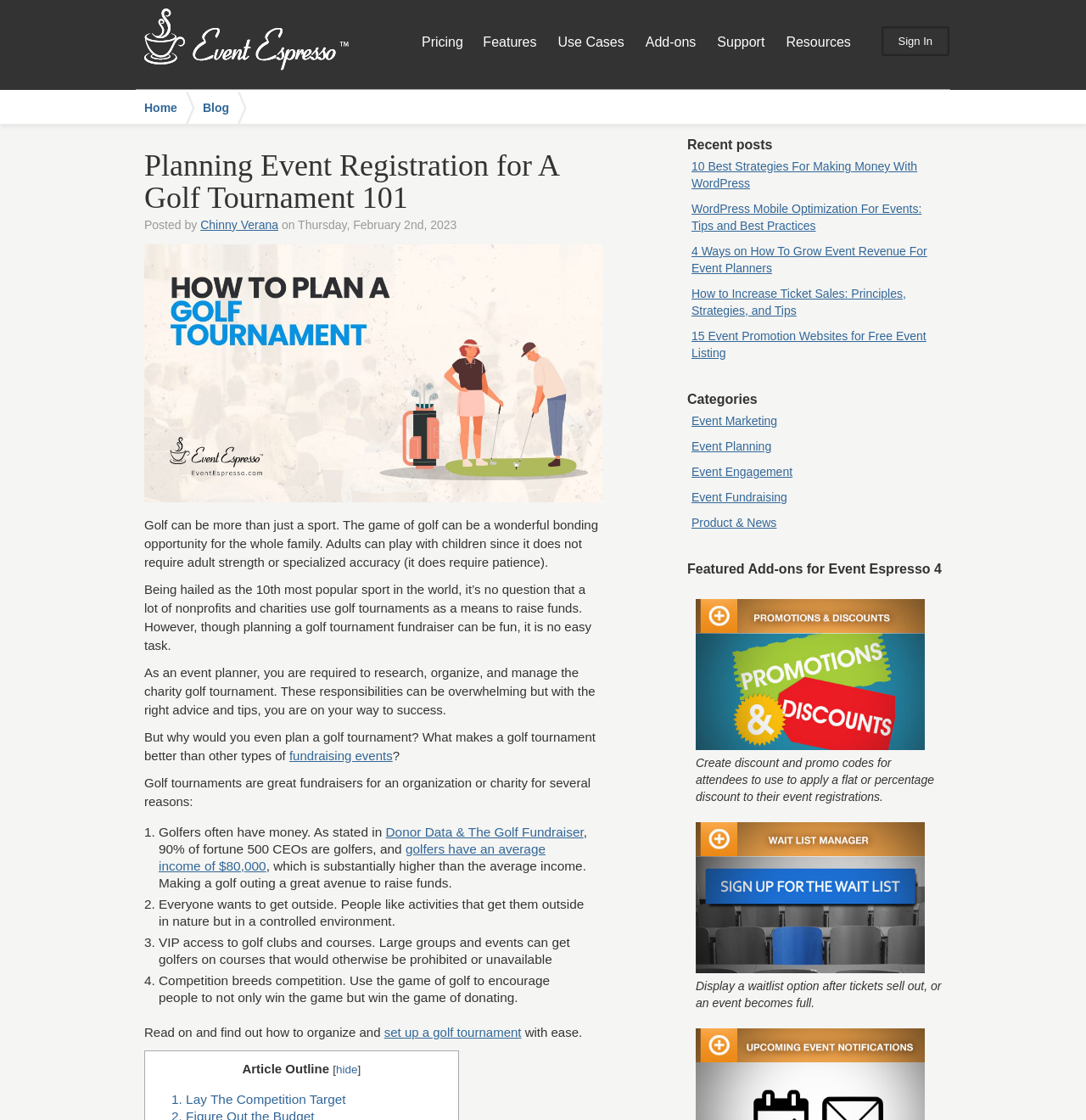Locate the bounding box coordinates of the area you need to click to fulfill this instruction: 'Read the article about 'Donor Data & The Golf Fundraiser''. The coordinates must be in the form of four float numbers ranging from 0 to 1: [left, top, right, bottom].

[0.355, 0.736, 0.537, 0.749]